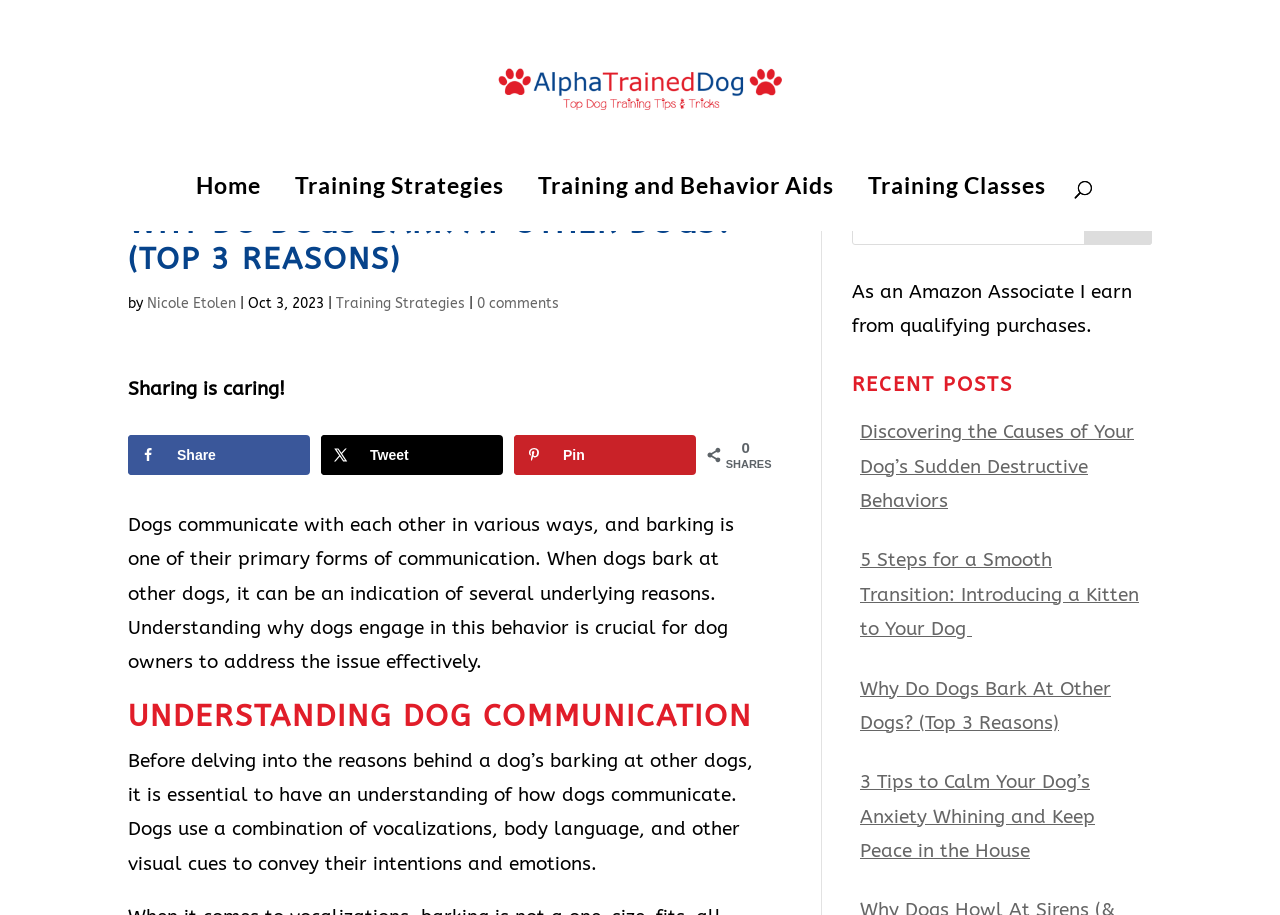Find and specify the bounding box coordinates that correspond to the clickable region for the instruction: "Search for something".

[0.666, 0.224, 0.9, 0.268]